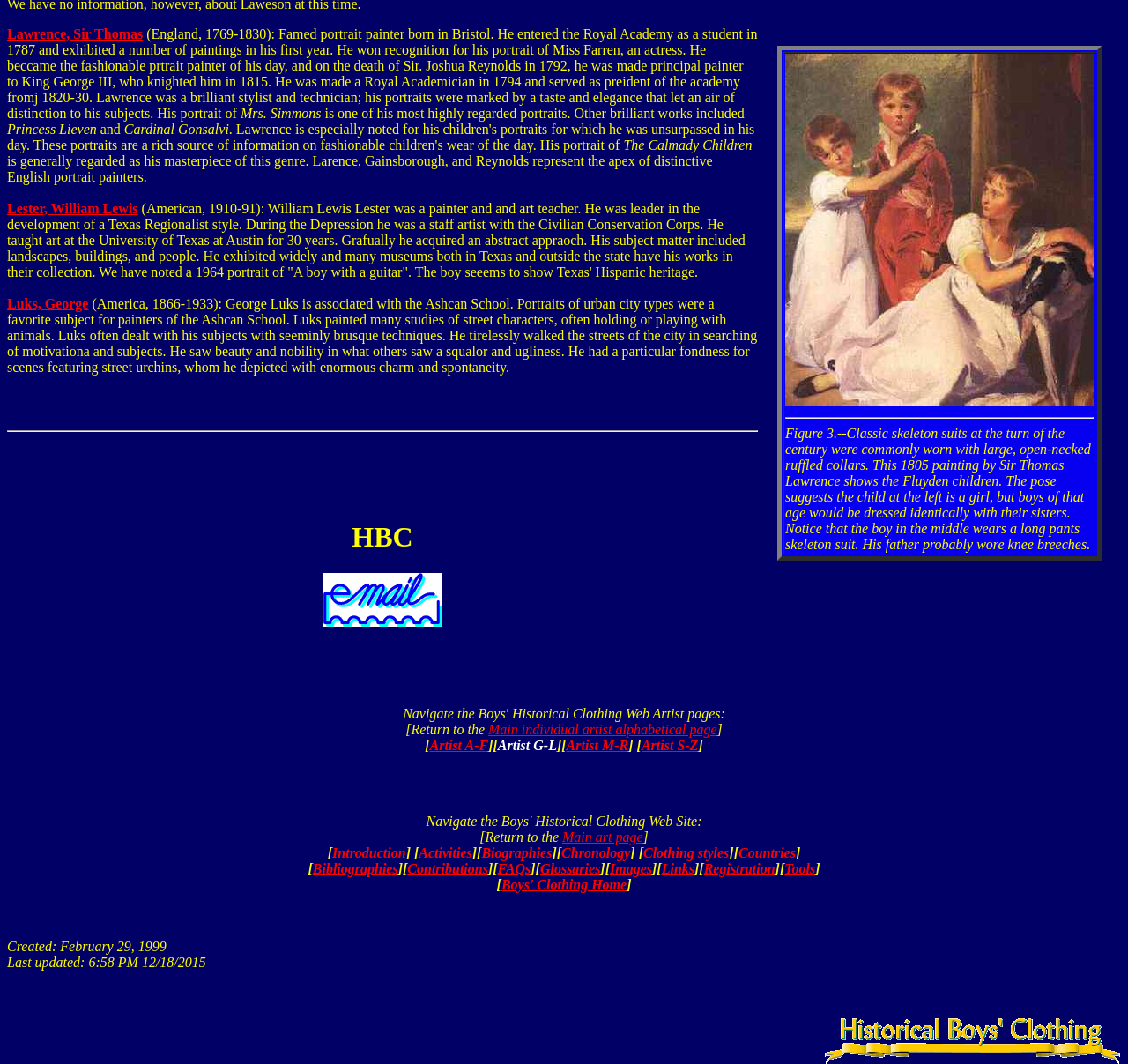Using the information in the image, could you please answer the following question in detail:
What is the main topic of the webpage?

Based on the various text descriptions and links on the webpage, it appears that the main topic is art and artists, with a focus on providing information about different artists, their styles, and their works.